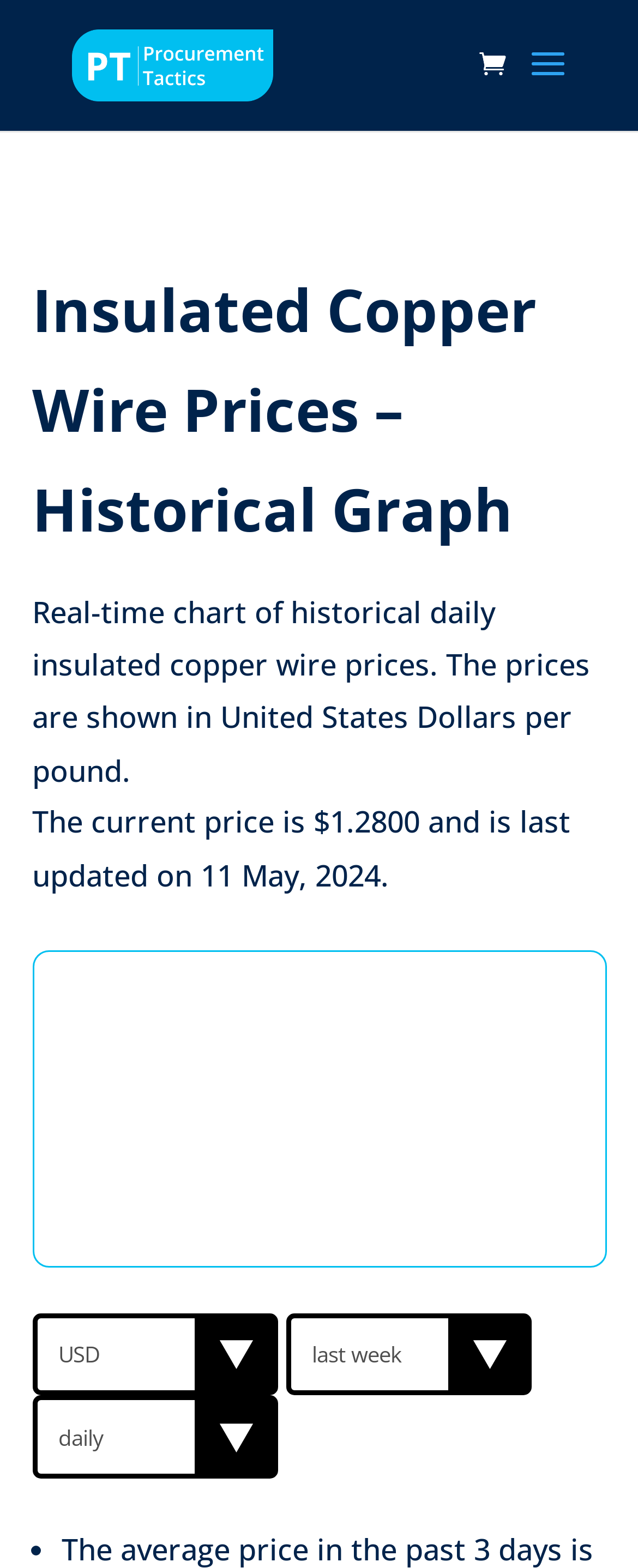What is the unit of measurement for the price?
Please answer the question with a detailed response using the information from the screenshot.

The unit of measurement for the price can be found in the text 'United States Dollars per pound.' which is located above the real-time chart of historical daily insulated copper wire prices.